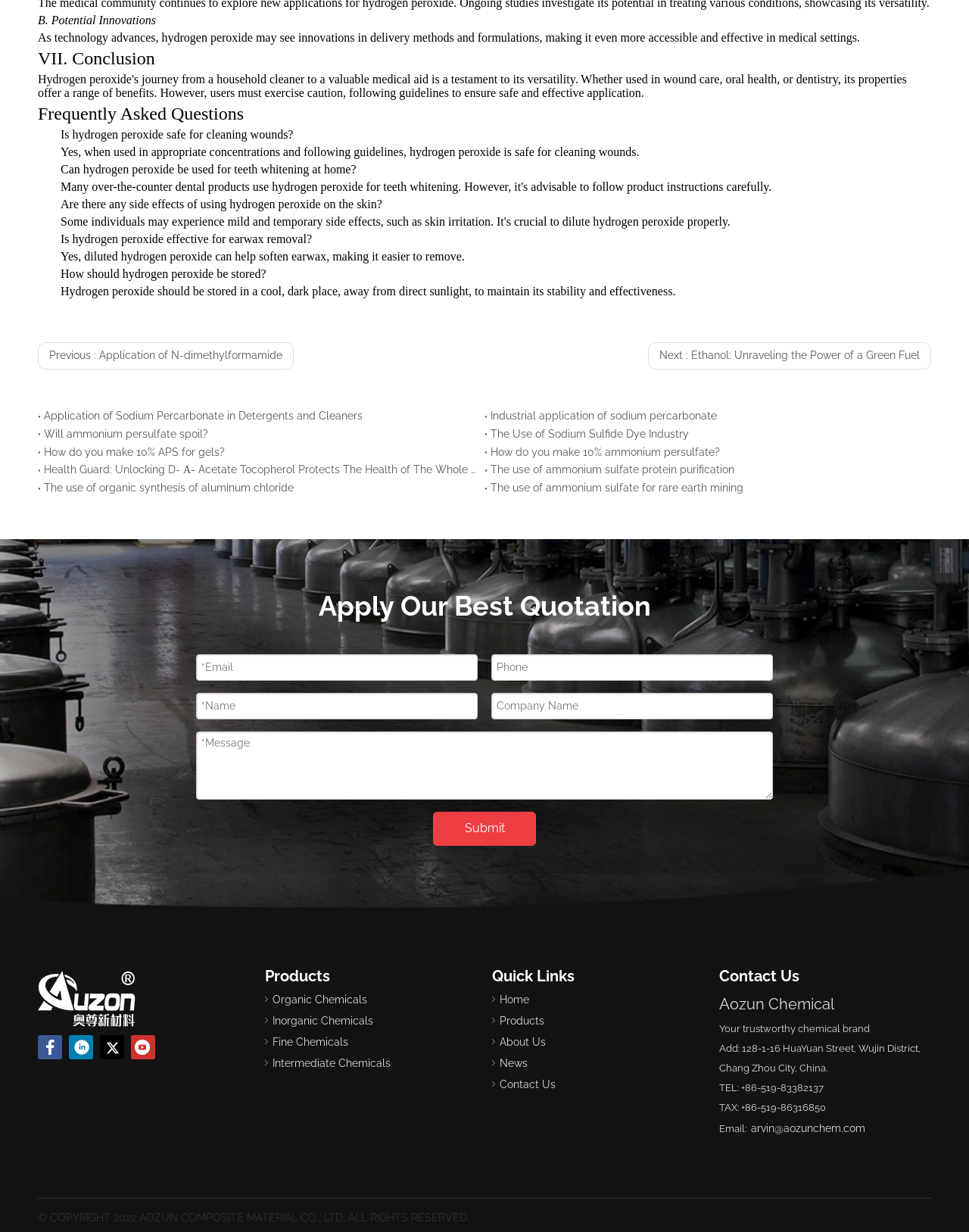Determine the bounding box coordinates for the clickable element to execute this instruction: "Fill in the 'Email' textbox". Provide the coordinates as four float numbers between 0 and 1, i.e., [left, top, right, bottom].

[0.202, 0.531, 0.493, 0.552]